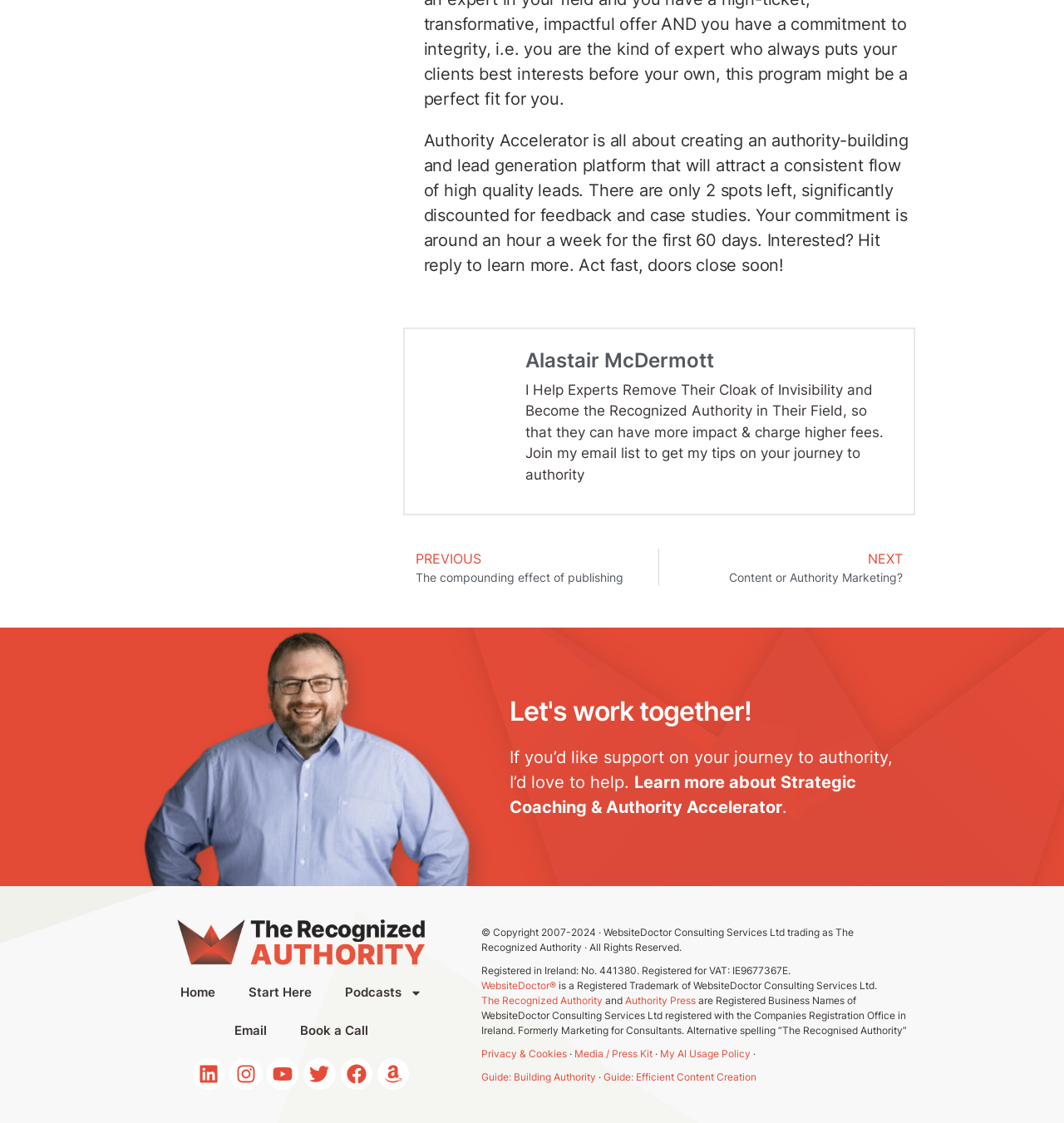Please identify the bounding box coordinates of the element that needs to be clicked to perform the following instruction: "Read about Authority Accelerator".

[0.398, 0.116, 0.854, 0.245]